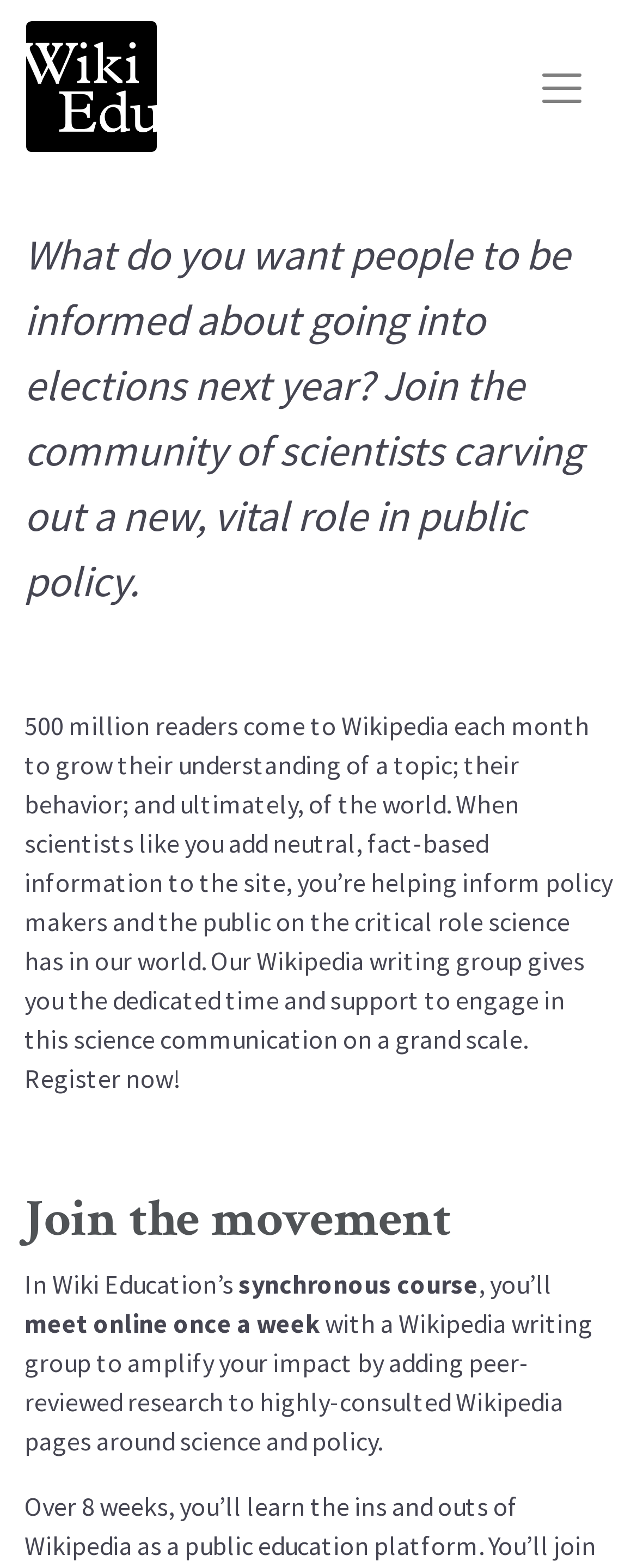Can you pinpoint the bounding box coordinates for the clickable element required for this instruction: "Read more about the 'Mission and Vision'"? The coordinates should be four float numbers between 0 and 1, i.e., [left, top, right, bottom].

[0.054, 0.517, 0.446, 0.55]